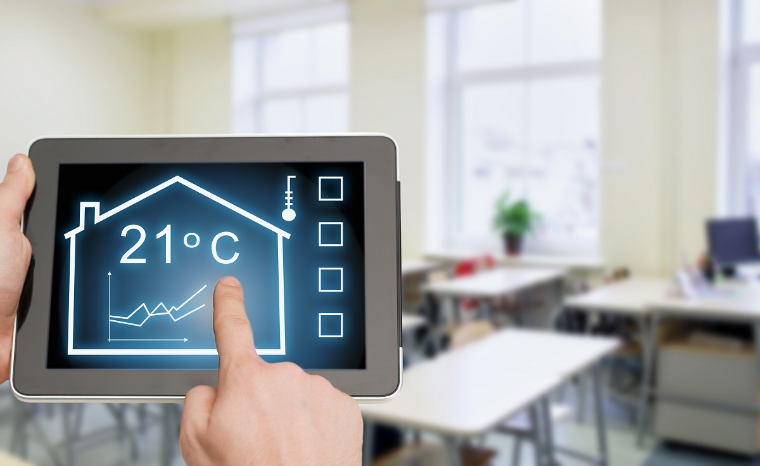Describe the image with as much detail as possible.

The image depicts a person utilizing a tablet to control a smart thermostat, showcasing a digital interface that displays a house icon with a temperature reading of 21°C. The graphic representation includes a thermometer and a line graph indicating energy usage patterns, exemplifying the functionality of smart home technology. This technology allows users to remotely monitor and manage their heating and cooling systems, enhancing energy efficiency and comfort within their living spaces. In the background, a classroom-like environment can be seen, emphasizing the practical application of smart thermostats in various settings. By using such devices, individuals can optimize energy consumption, contributing to a greener household while enjoying the convenience of modern technology.